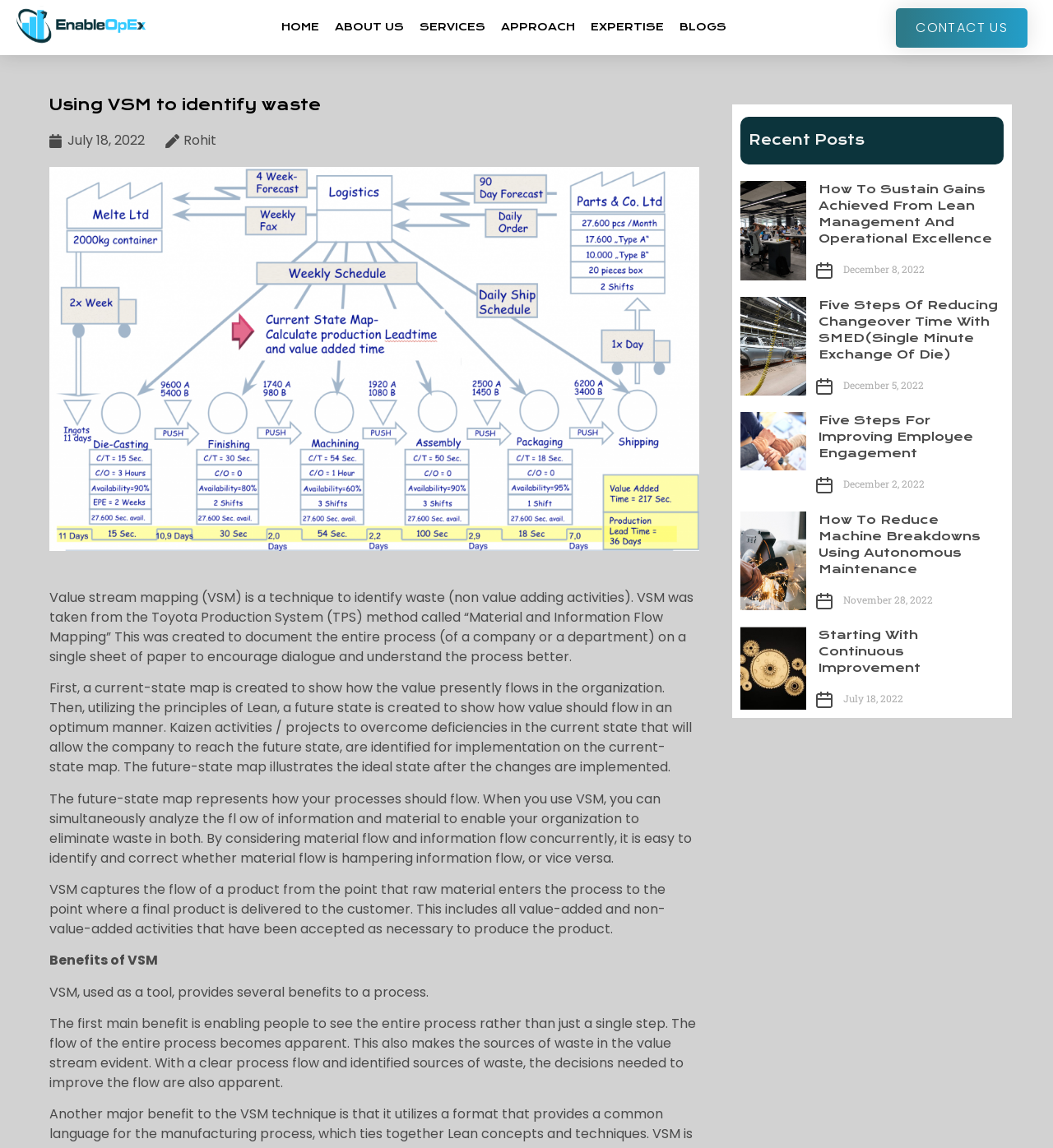Identify the bounding box coordinates for the UI element described as: "Rohit".

[0.157, 0.114, 0.205, 0.131]